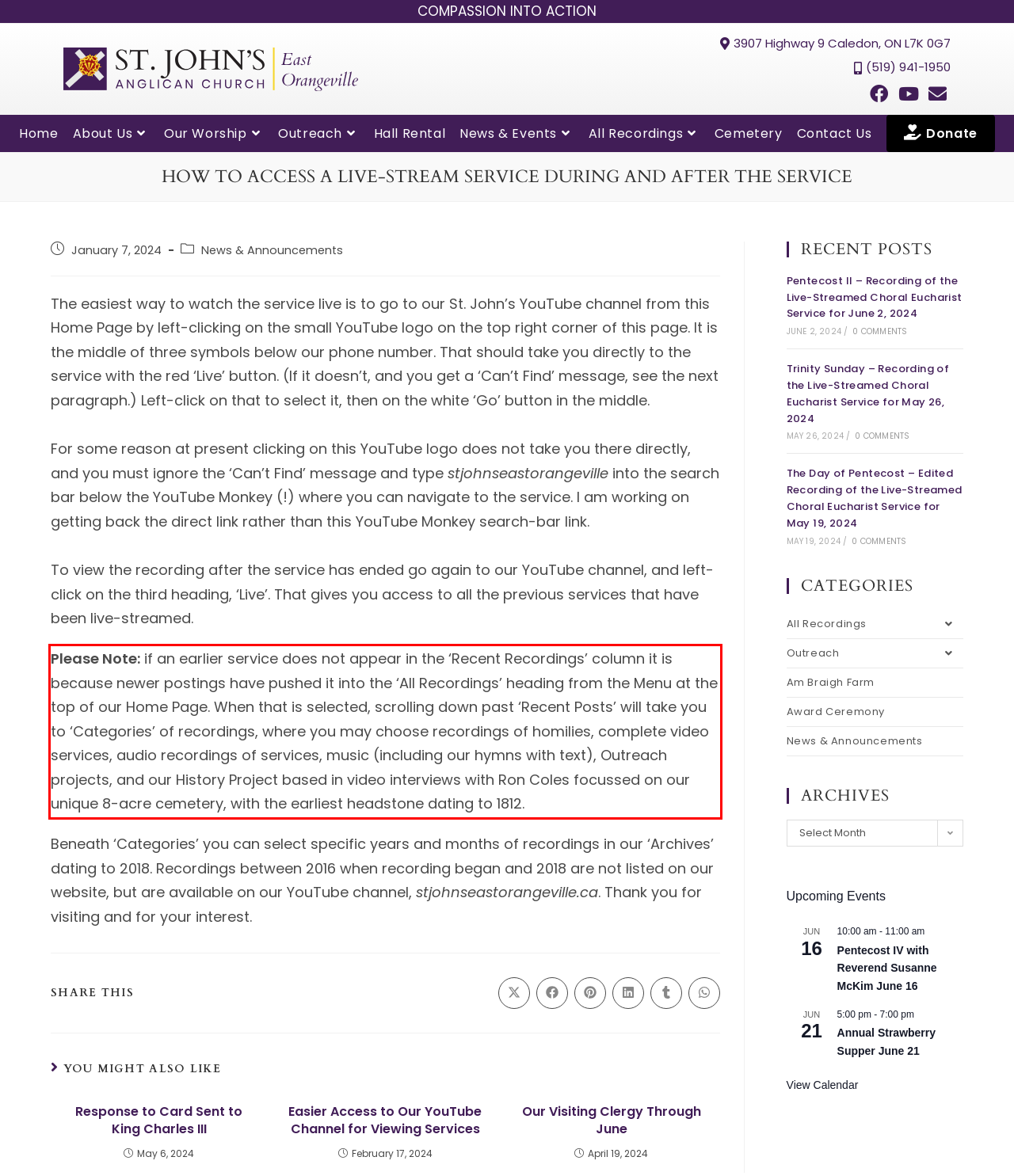Your task is to recognize and extract the text content from the UI element enclosed in the red bounding box on the webpage screenshot.

Please Note: if an earlier service does not appear in the ‘Recent Recordings’ column it is because newer postings have pushed it into the ‘All Recordings’ heading from the Menu at the top of our Home Page. When that is selected, scrolling down past ‘Recent Posts’ will take you to ‘Categories’ of recordings, where you may choose recordings of homilies, complete video services, audio recordings of services, music (including our hymns with text), Outreach projects, and our History Project based in video interviews with Ron Coles focussed on our unique 8-acre cemetery, with the earliest headstone dating to 1812.